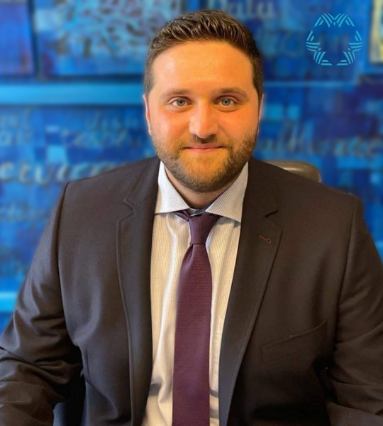What is the color of the background?
Can you provide a detailed and comprehensive answer to the question?

The background of the image showcases a vibrant blue design, which represents a modern office environment and reflects a professional atmosphere.